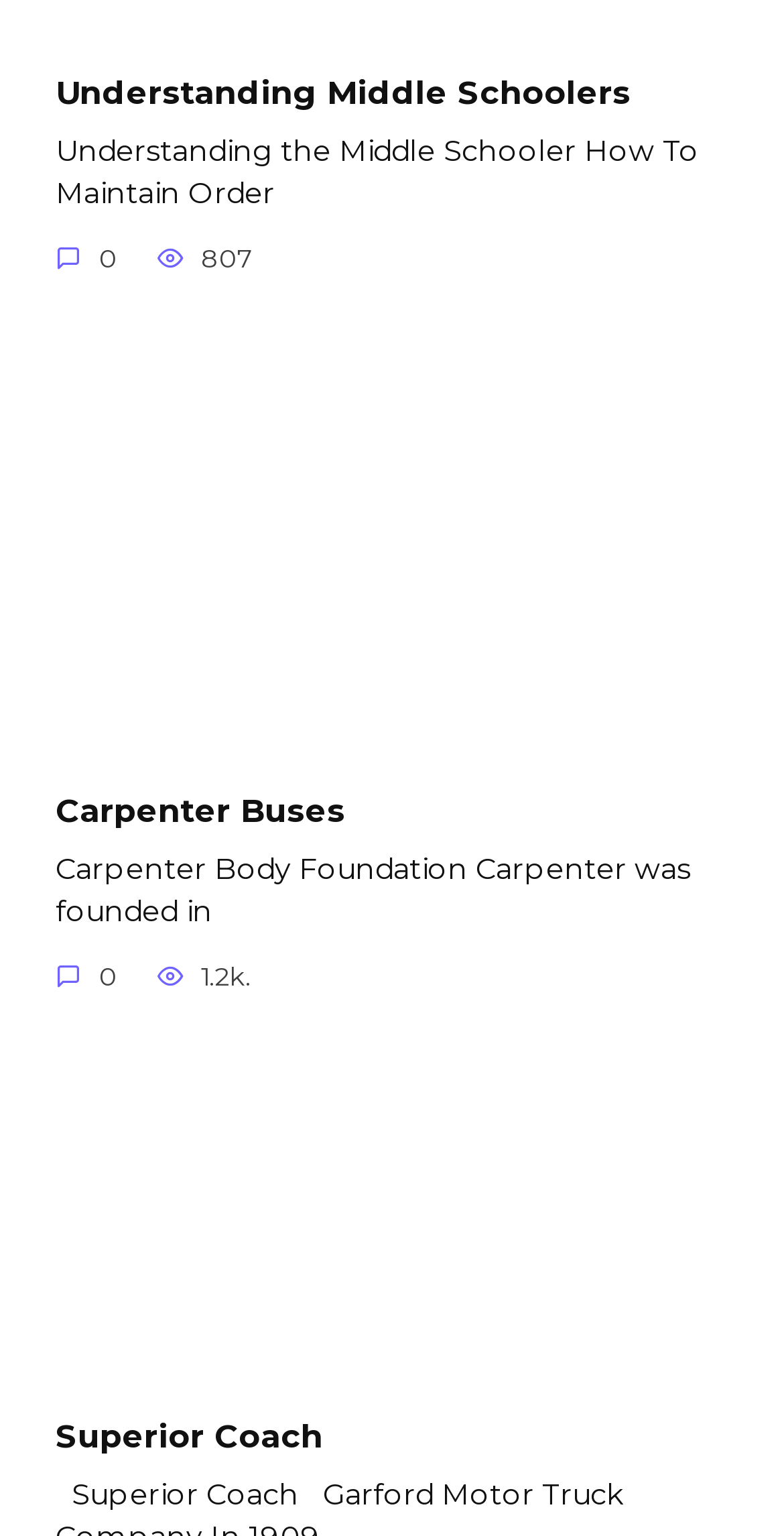Respond concisely with one word or phrase to the following query:
What is the name of the company with the 'superior-coach' link?

Superior Coach